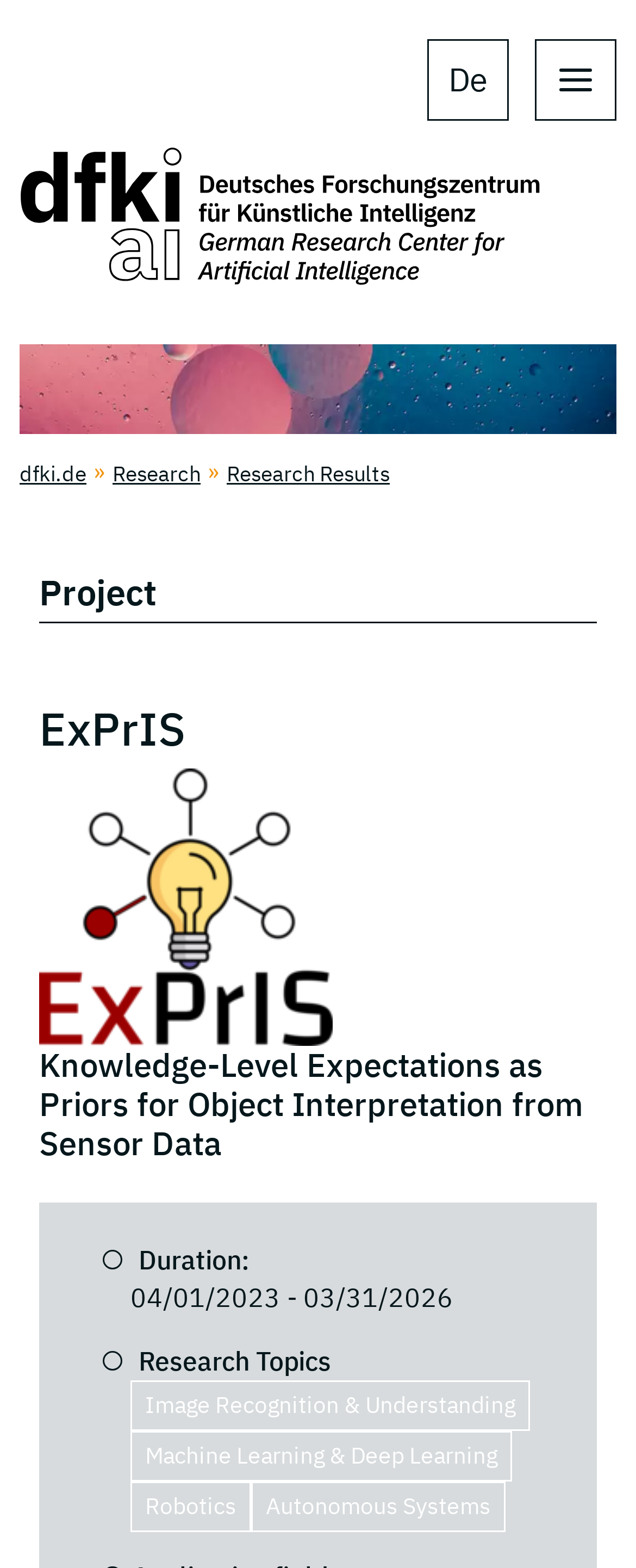Please provide the bounding box coordinates for the UI element as described: "Research". The coordinates must be four floats between 0 and 1, represented as [left, top, right, bottom].

[0.177, 0.293, 0.315, 0.311]